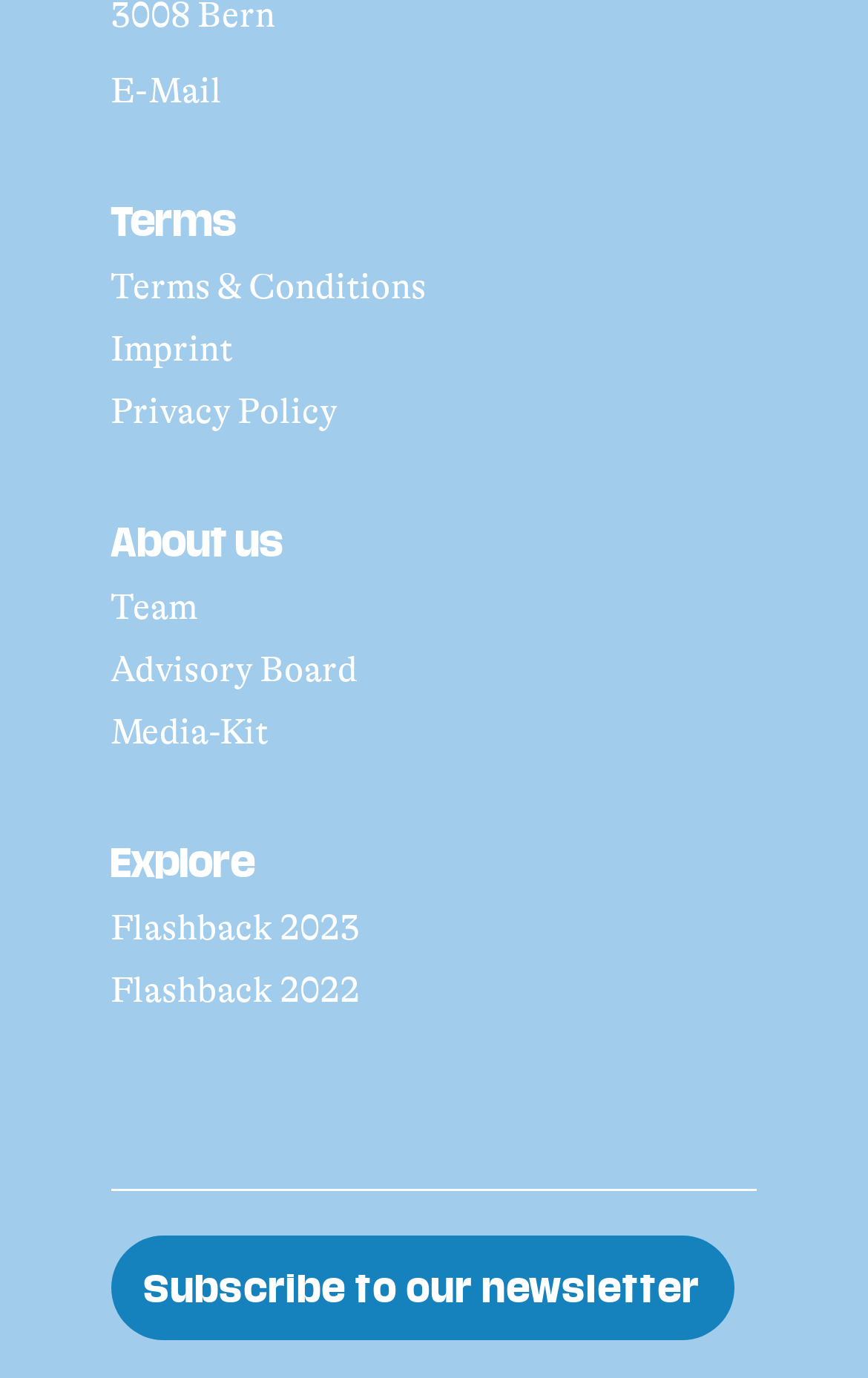Please locate the bounding box coordinates for the element that should be clicked to achieve the following instruction: "View terms and conditions". Ensure the coordinates are given as four float numbers between 0 and 1, i.e., [left, top, right, bottom].

[0.128, 0.194, 0.492, 0.223]